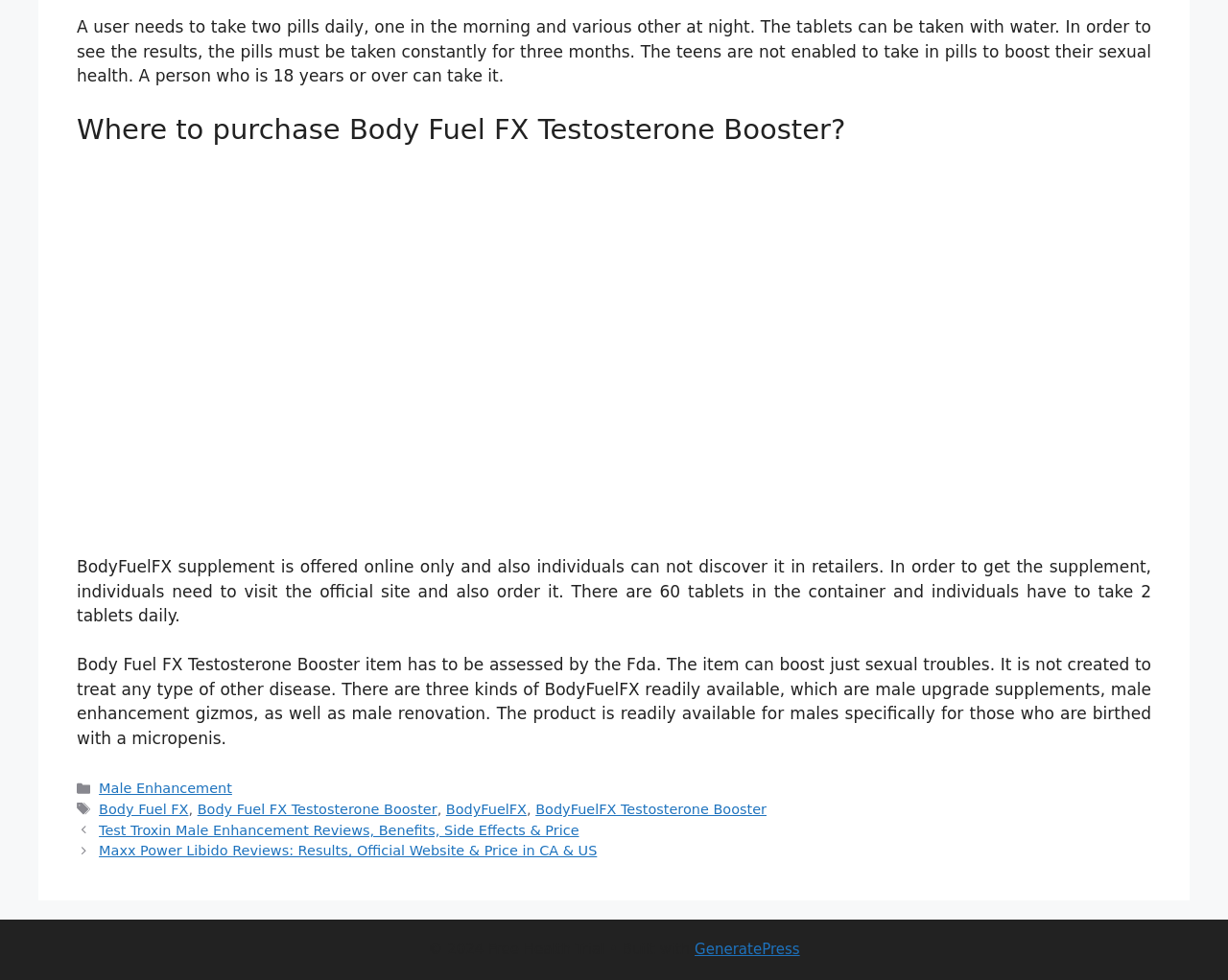Based on the element description Male Enhancement, identify the bounding box of the UI element in the given webpage screenshot. The coordinates should be in the format (top-left x, top-left y, bottom-right x, bottom-right y) and must be between 0 and 1.

[0.081, 0.797, 0.189, 0.812]